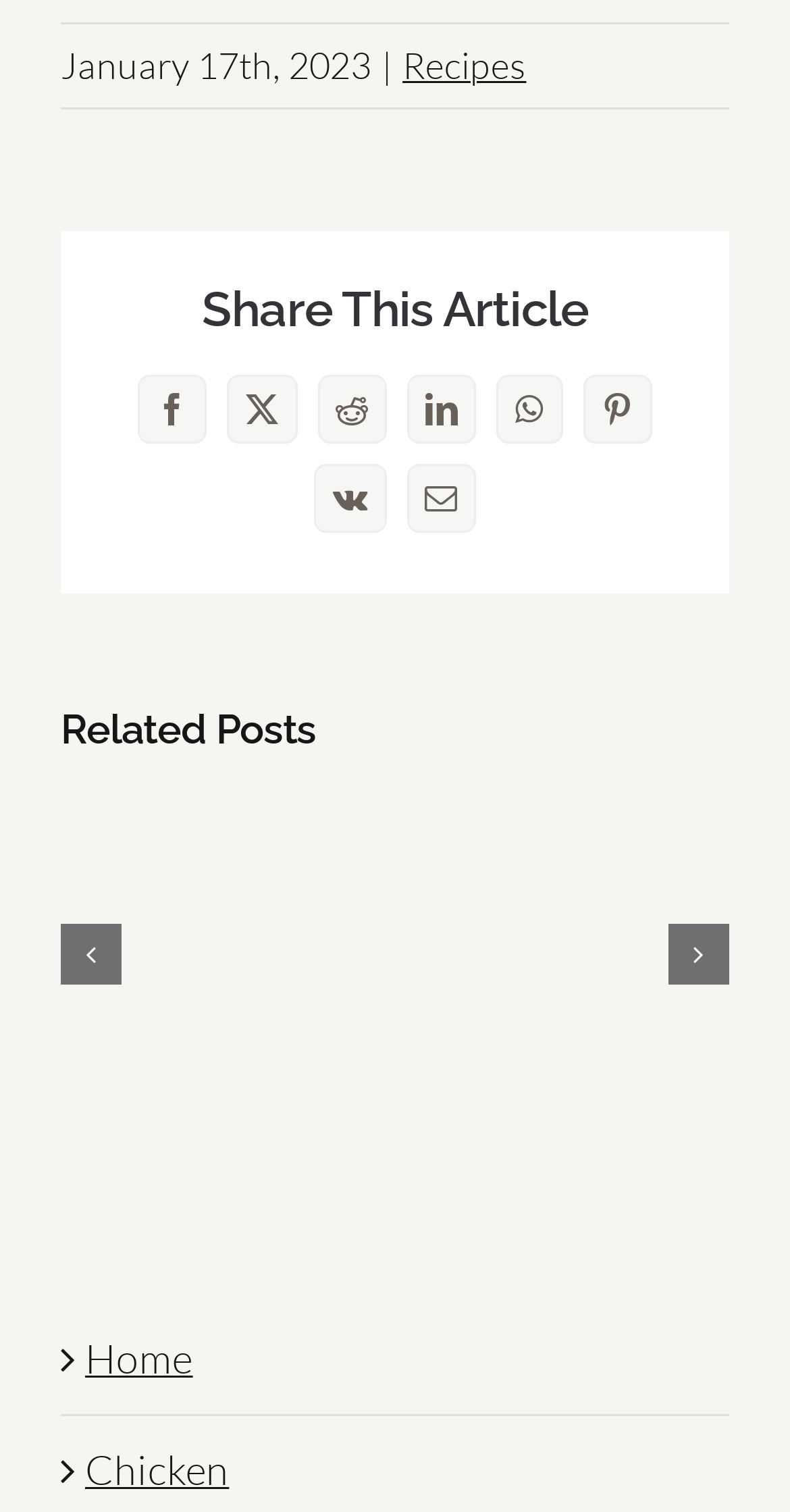What is the date displayed on the webpage?
Could you answer the question in a detailed manner, providing as much information as possible?

The date is displayed at the top of the webpage, in a static text element with the text 'January 17th, 2023'.